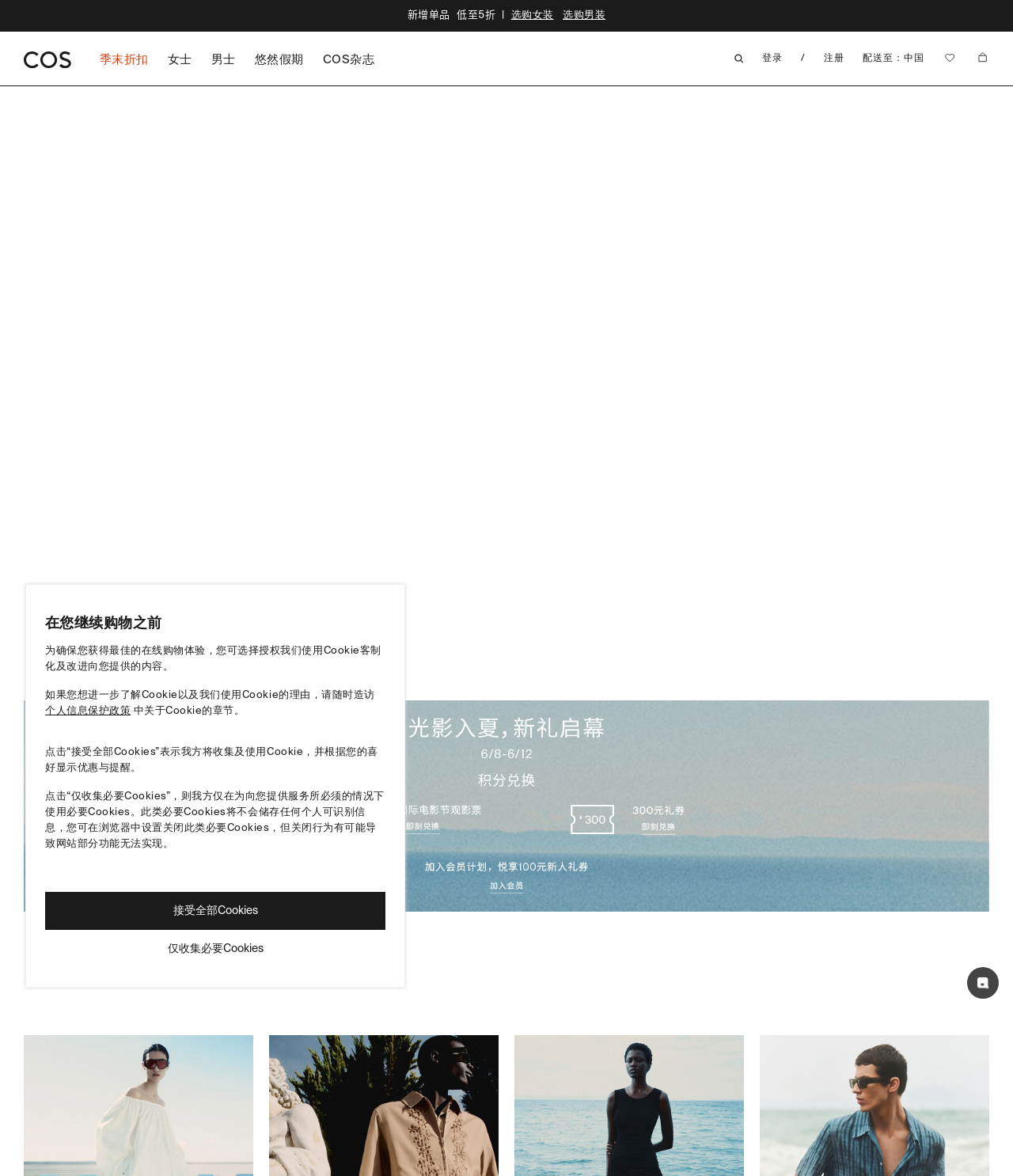Highlight the bounding box coordinates of the region I should click on to meet the following instruction: "View COS magazine".

[0.309, 0.041, 0.379, 0.057]